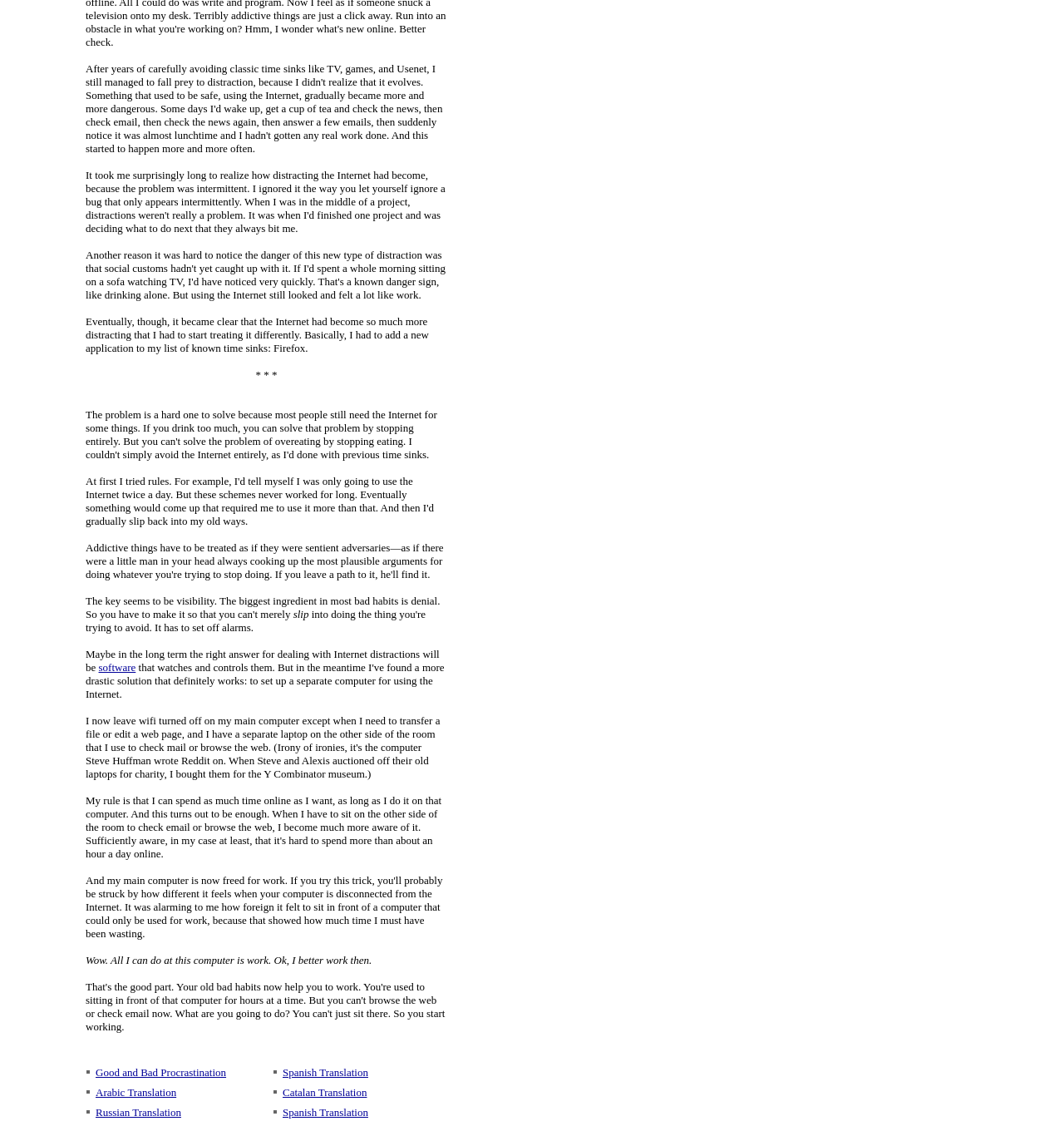Specify the bounding box coordinates (top-left x, top-left y, bottom-right x, bottom-right y) of the UI element in the screenshot that matches this description: software

[0.093, 0.579, 0.128, 0.59]